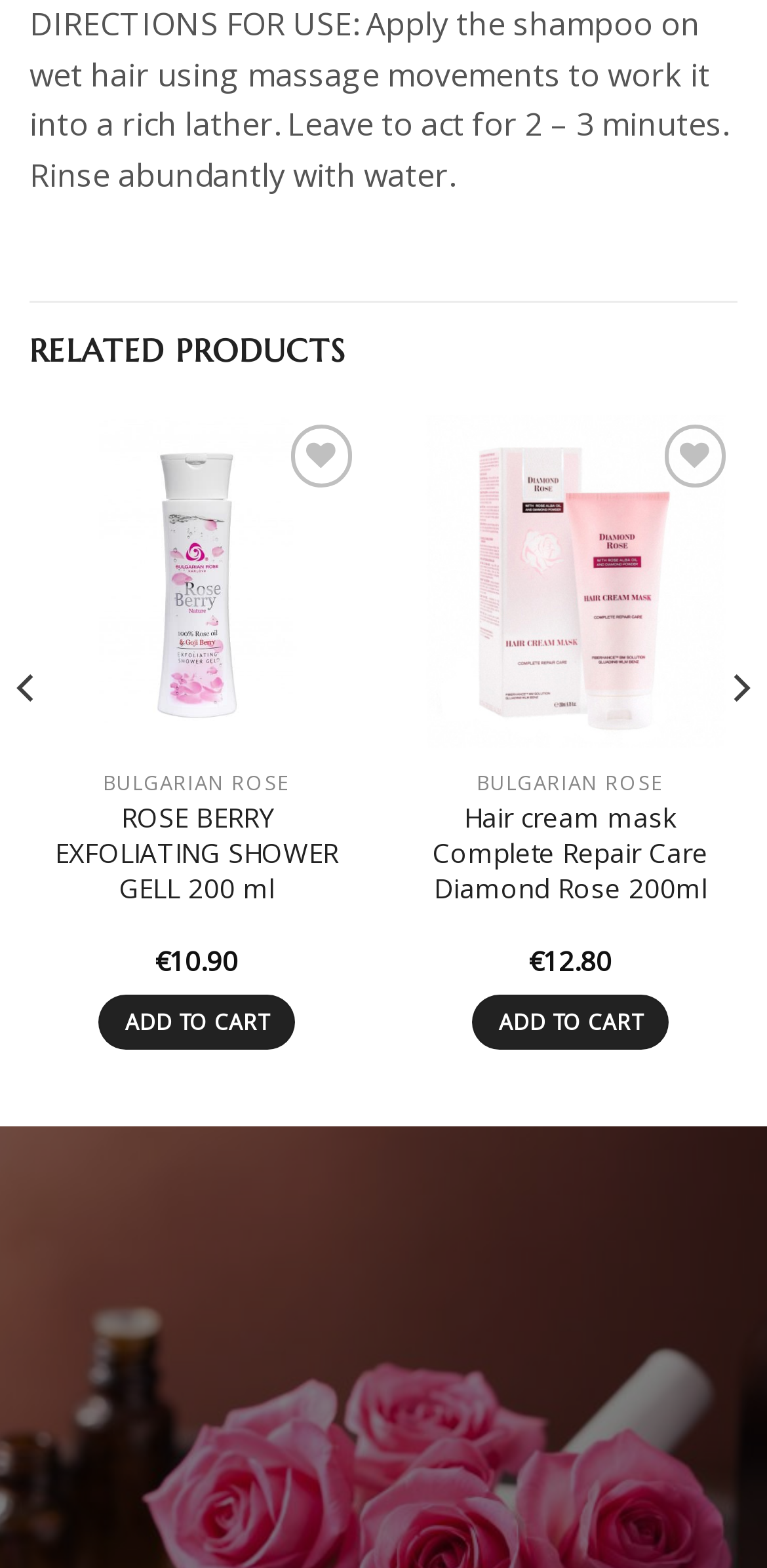Locate the bounding box coordinates of the UI element described by: "parent_node: Add to wishlist aria-label="Wishlist"". The bounding box coordinates should consist of four float numbers between 0 and 1, i.e., [left, top, right, bottom].

[0.866, 0.271, 0.945, 0.31]